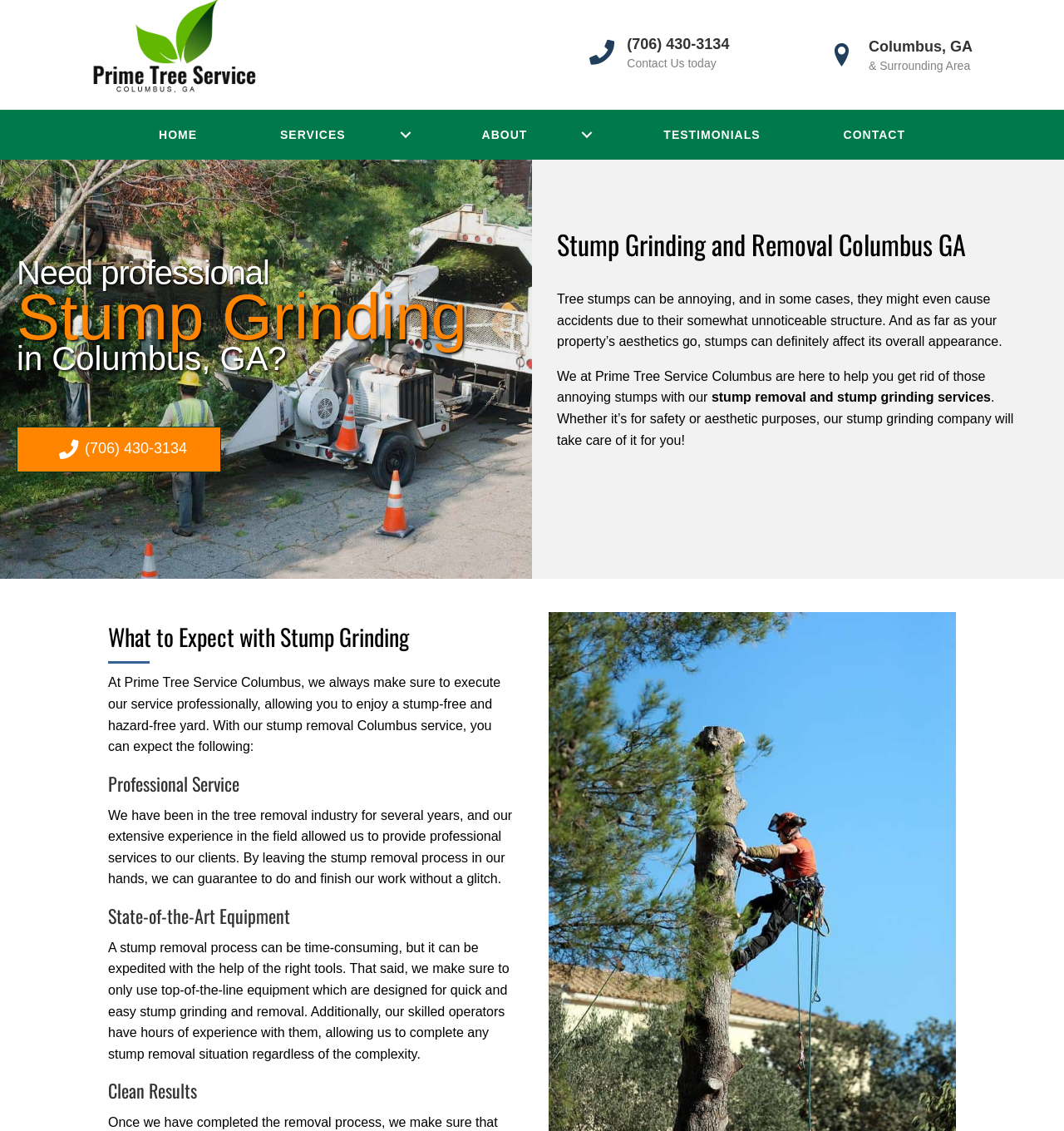Locate and provide the bounding box coordinates for the HTML element that matches this description: "Columbus, GA".

[0.816, 0.031, 0.914, 0.051]